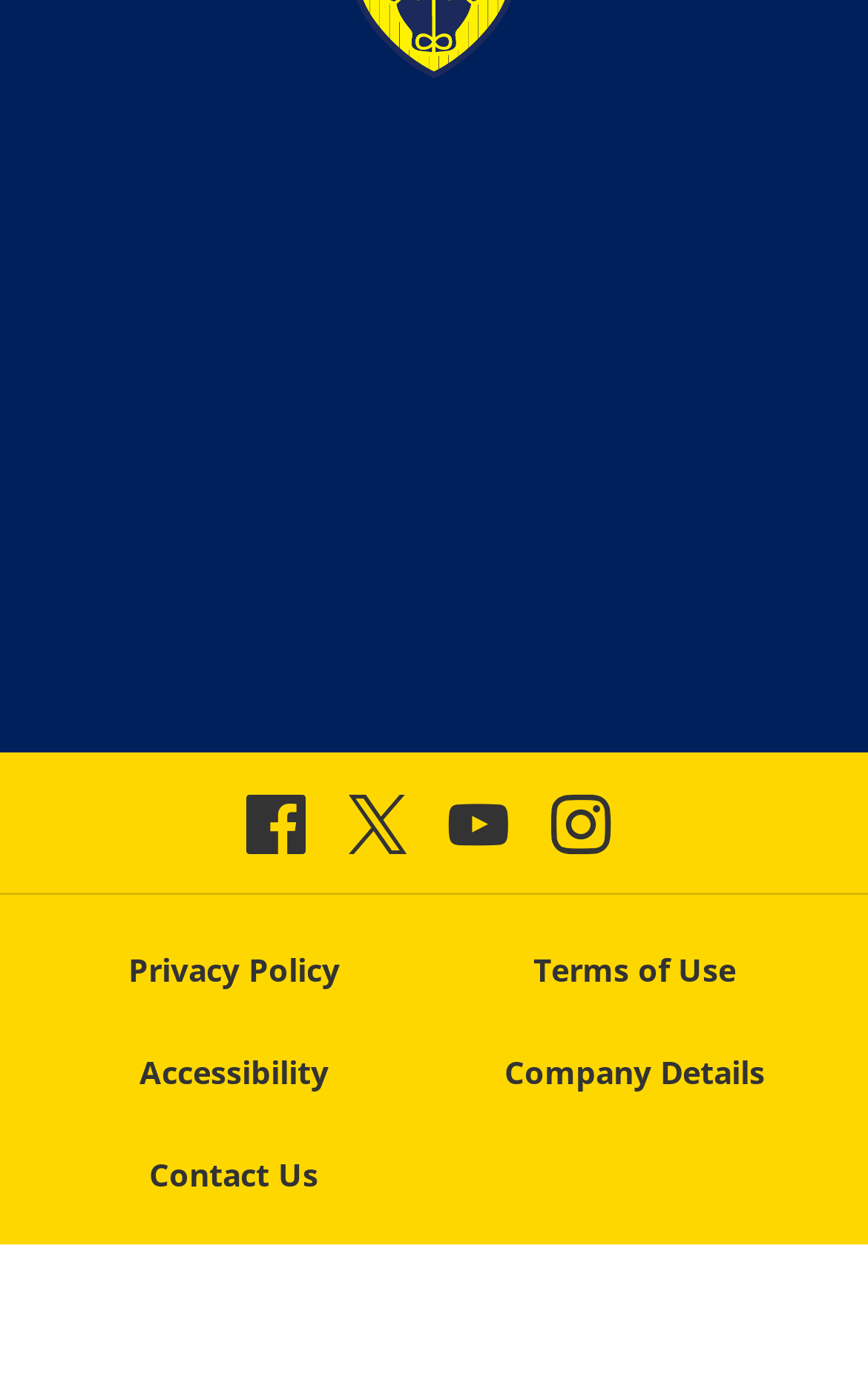Respond to the question with just a single word or phrase: 
How many links are in the footer navigation?

5